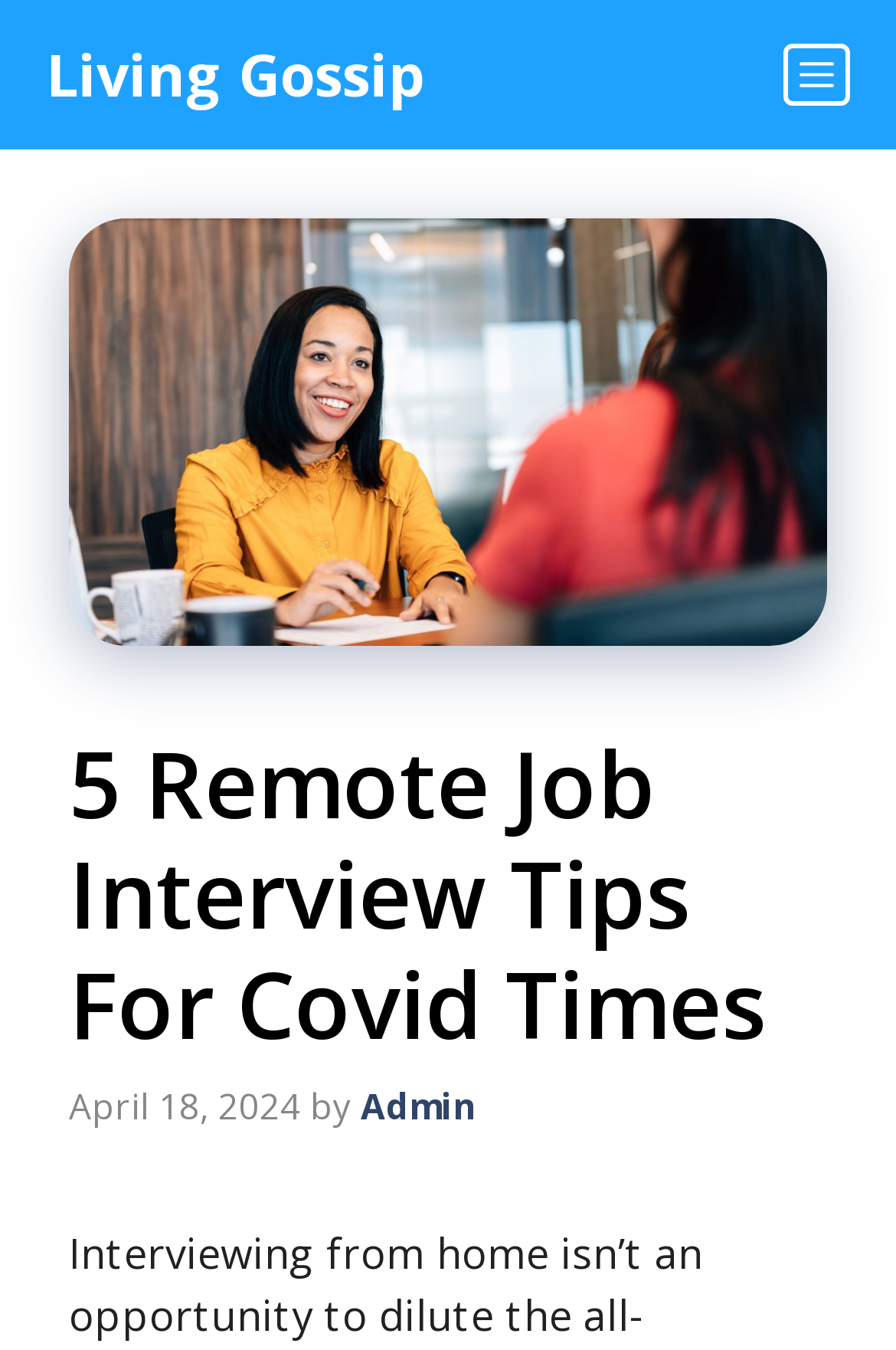How many sections are in the content area?
Using the image as a reference, deliver a detailed and thorough answer to the question.

I found the number of sections in the content area by looking at the hierarchical structure of the content section. There are three elements: a heading, a time element, and a static text element, which indicates that there are three sections in the content area.